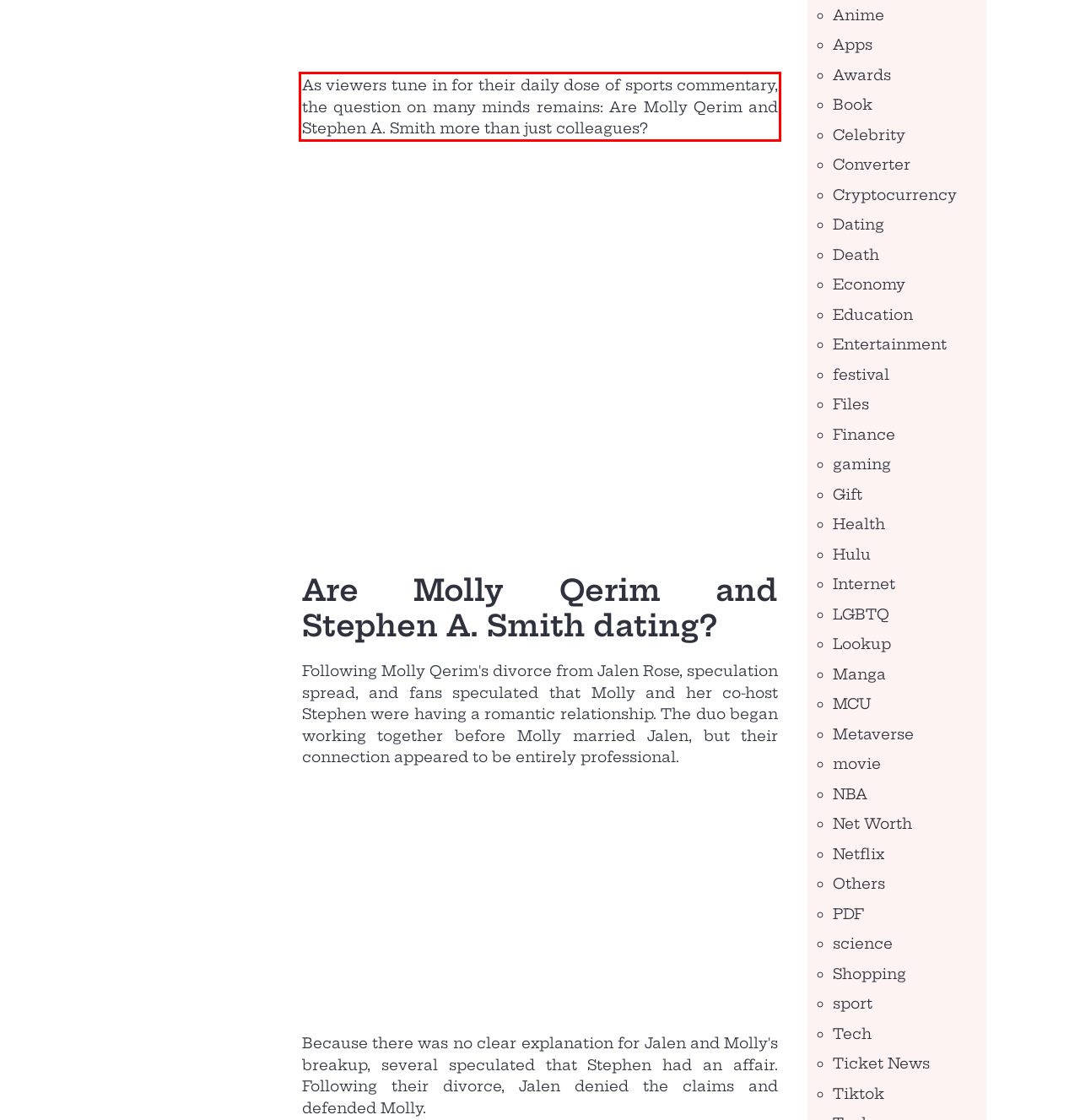You are provided with a screenshot of a webpage containing a red bounding box. Please extract the text enclosed by this red bounding box.

As viewers tune in for their daily dose of sports commentary, the question on many minds remains: Are Molly Qerim and Stephen A. Smith more than just colleagues?